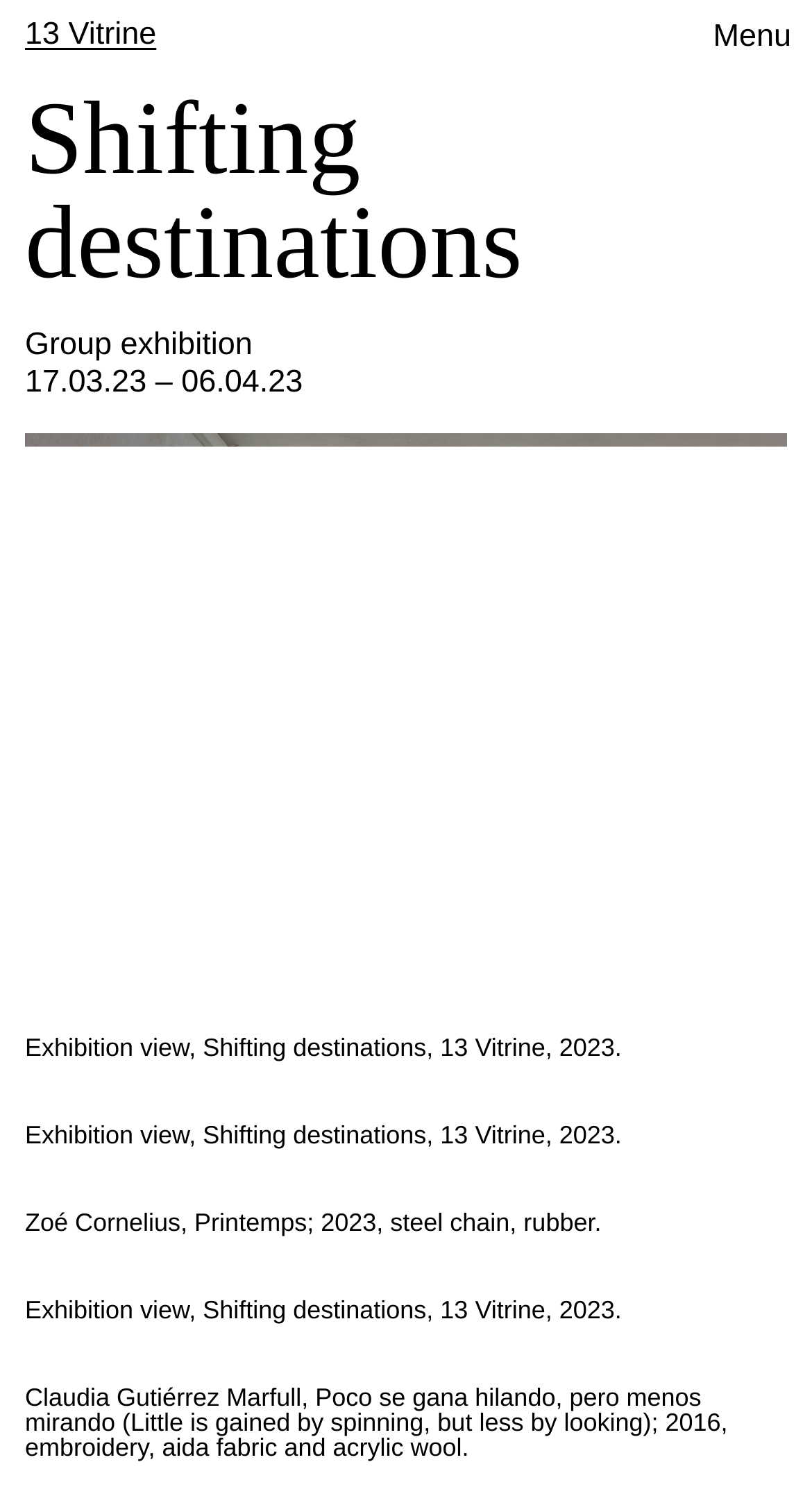Give a one-word or one-phrase response to the question: 
How many images are there in the webpage?

1